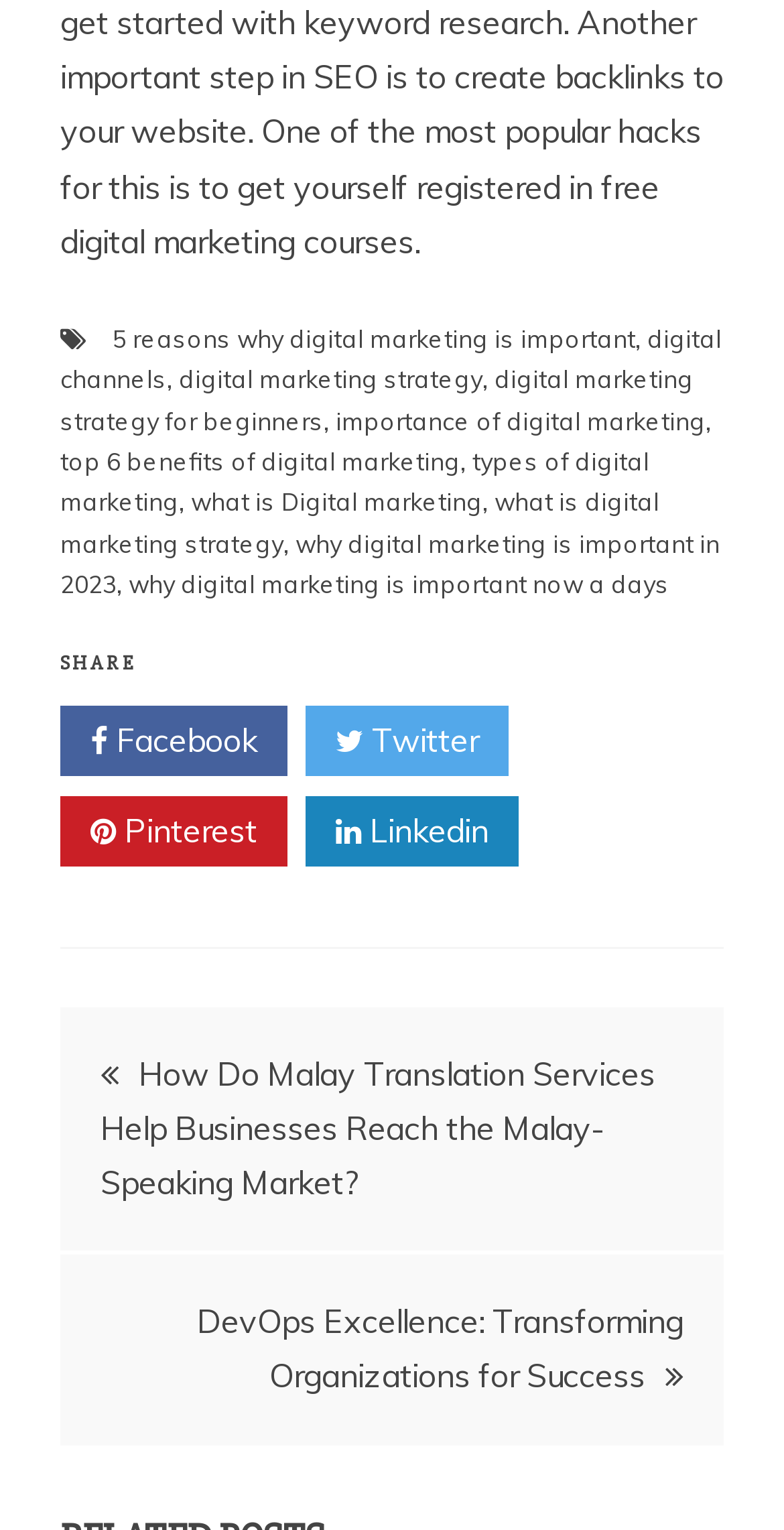How many links are in the footer?
Using the image as a reference, give an elaborate response to the question.

I counted the number of link elements in the footer section, which starts with the '5 reasons why digital marketing is important' link and ends with the 'why digital marketing is important now a days' link, and found 14 links in total.